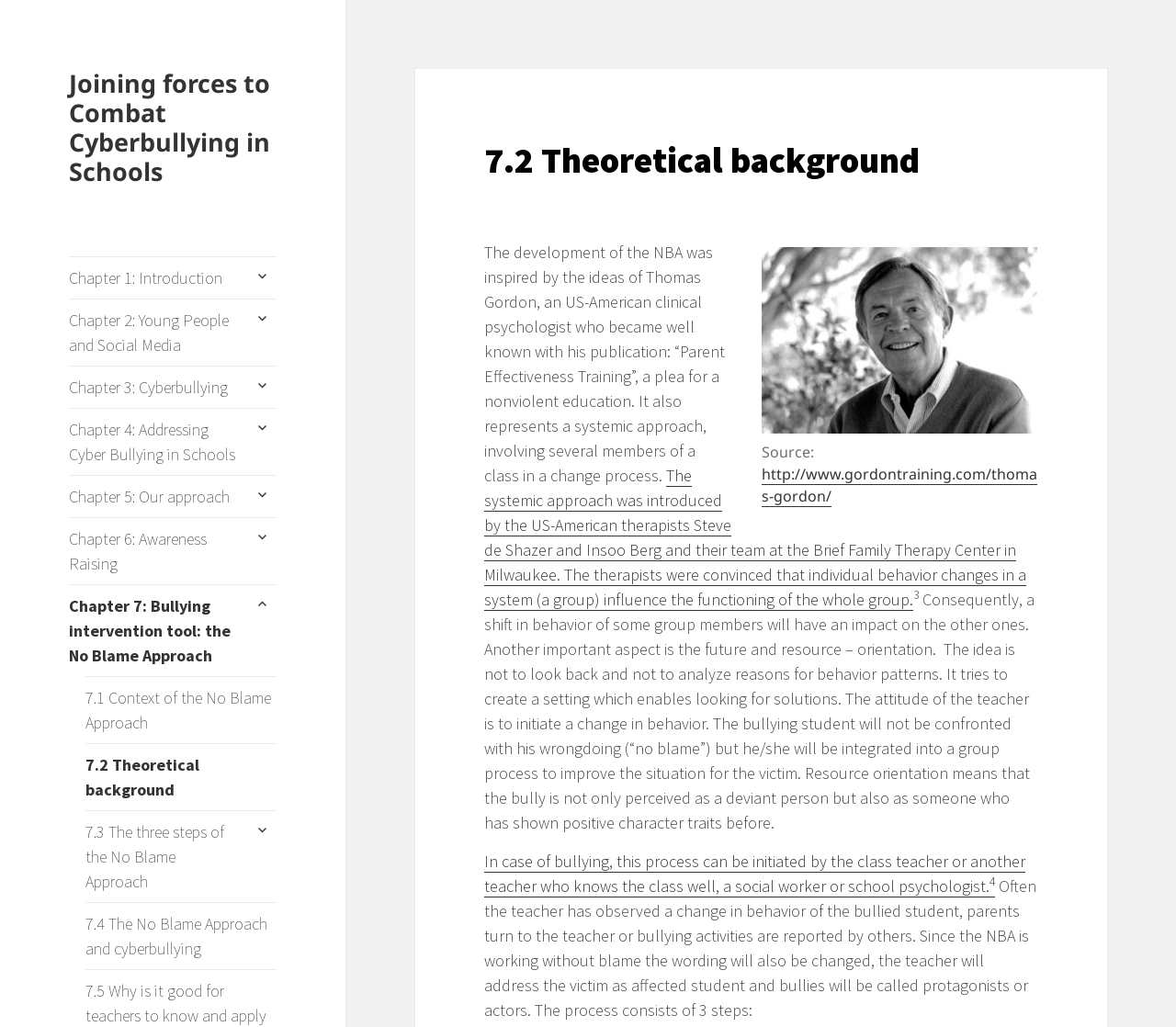Identify the bounding box coordinates of the area you need to click to perform the following instruction: "Read the 'RELATED NEWS' section".

None